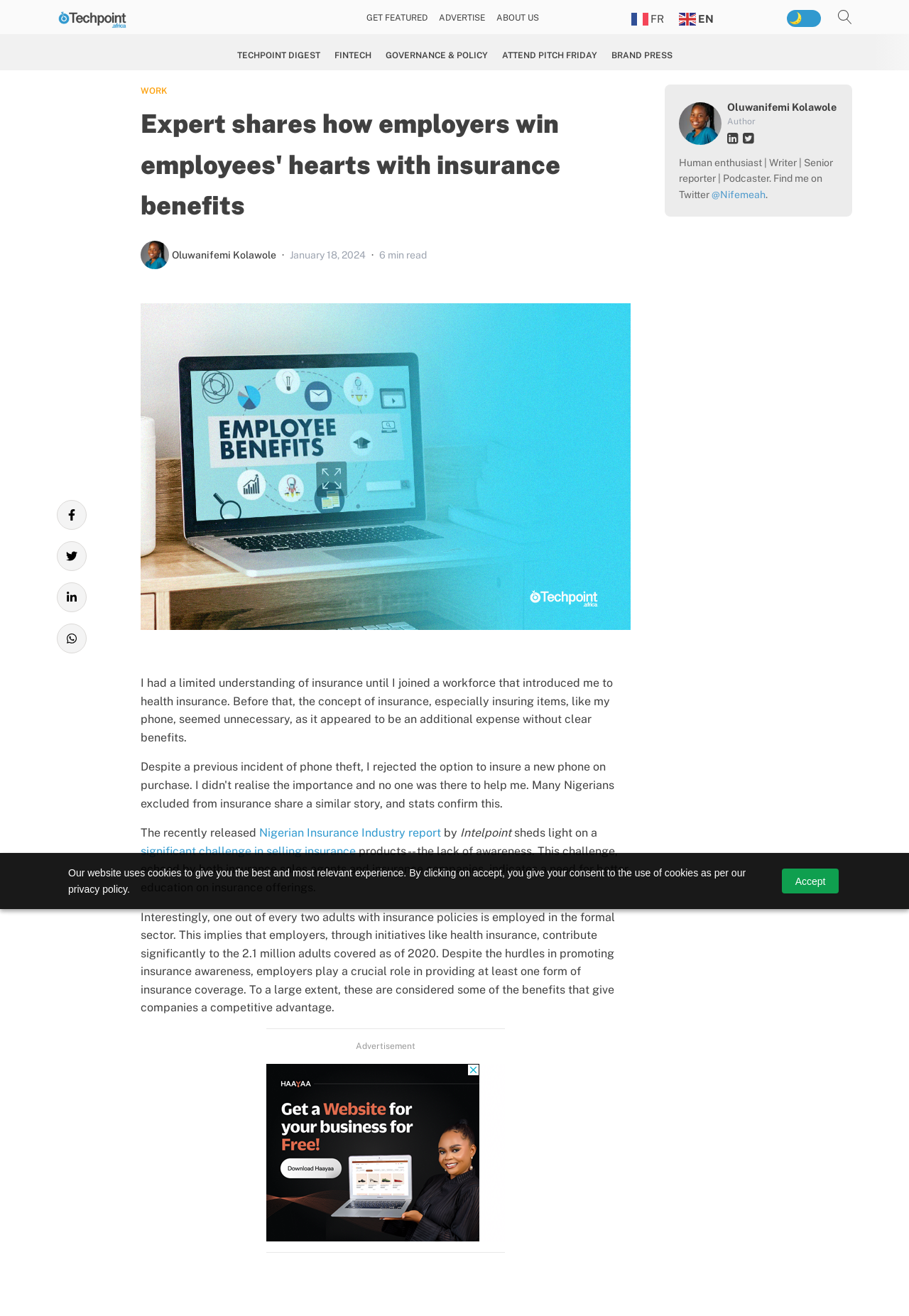Please find and give the text of the main heading on the webpage.

Expert shares how employers win employees' hearts with insurance benefits